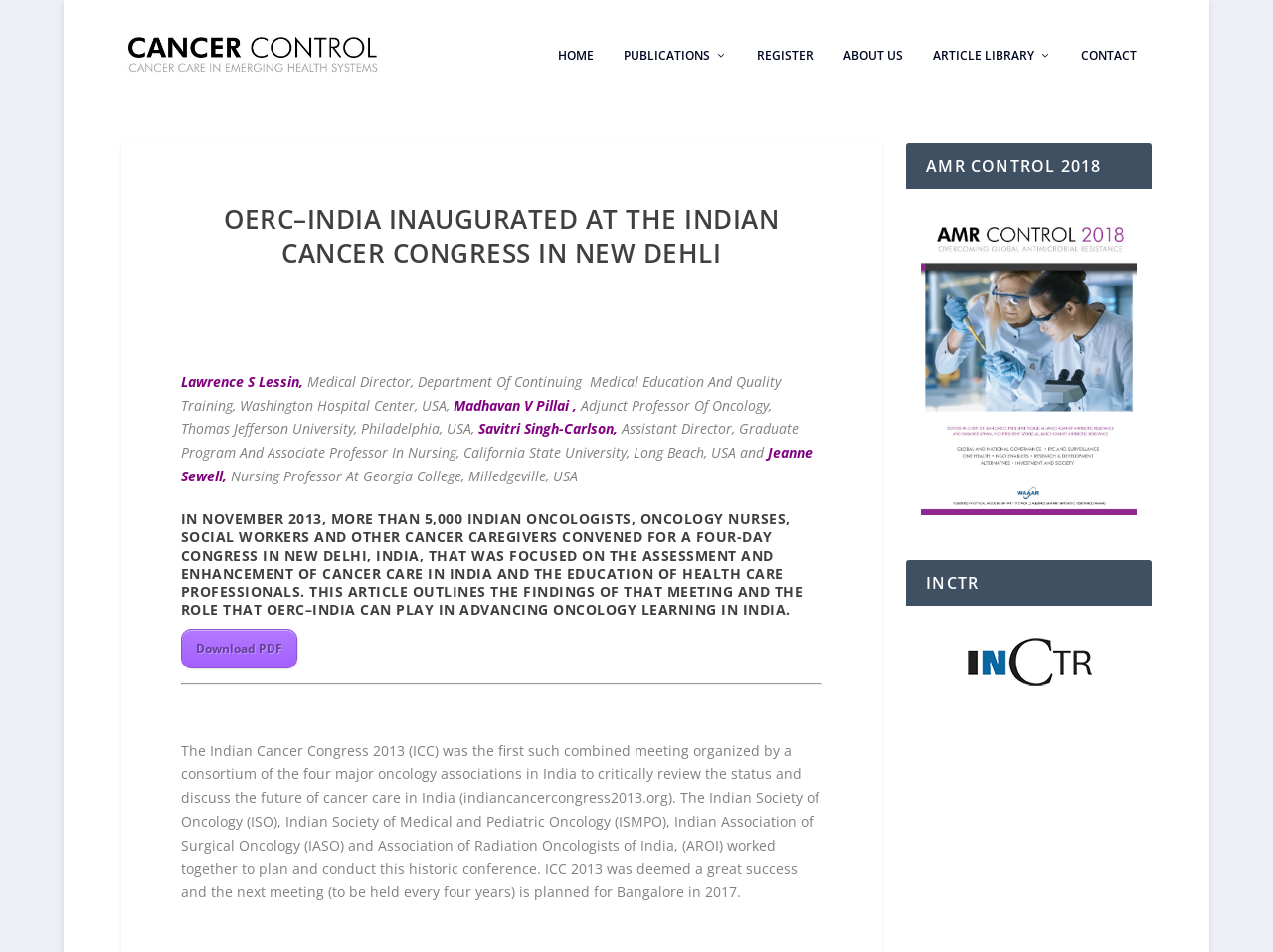What is the location of the next Indian Cancer Congress?
Using the image as a reference, answer the question with a short word or phrase.

Bangalore